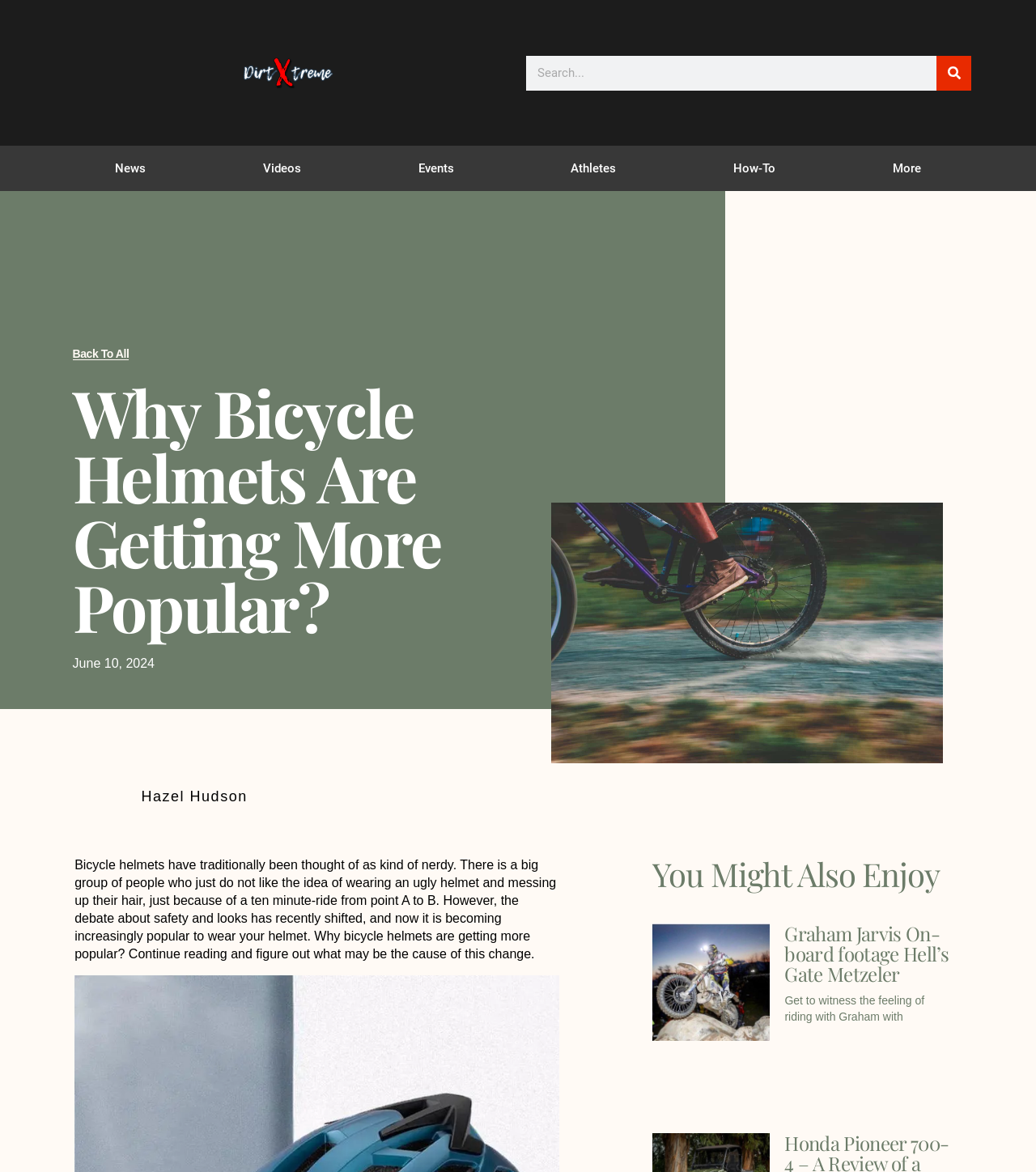What is the date of the article?
Based on the screenshot, give a detailed explanation to answer the question.

The date of the article is located below the heading 'Why Bicycle Helmets Are Getting More Popular?' and is displayed as 'June 10, 2024' with a bounding box coordinate of [0.07, 0.56, 0.149, 0.572].